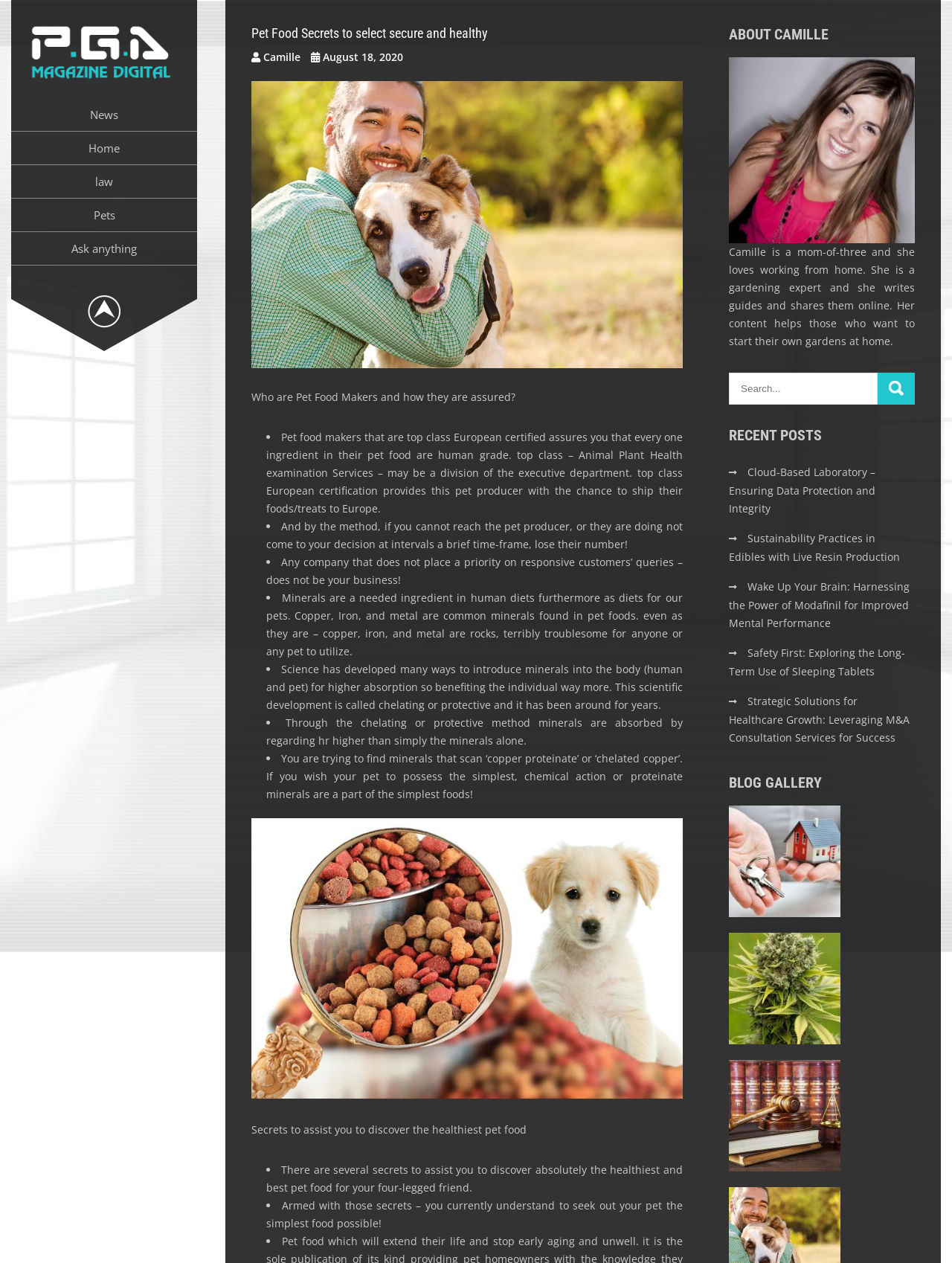What is the importance of responsive customer queries in pet food companies?
Look at the webpage screenshot and answer the question with a detailed explanation.

The article emphasizes that any company that does not place a priority on responsive customers’ queries does not deserve to be in business, implying that it is essential for pet food companies to respond to customer queries promptly.